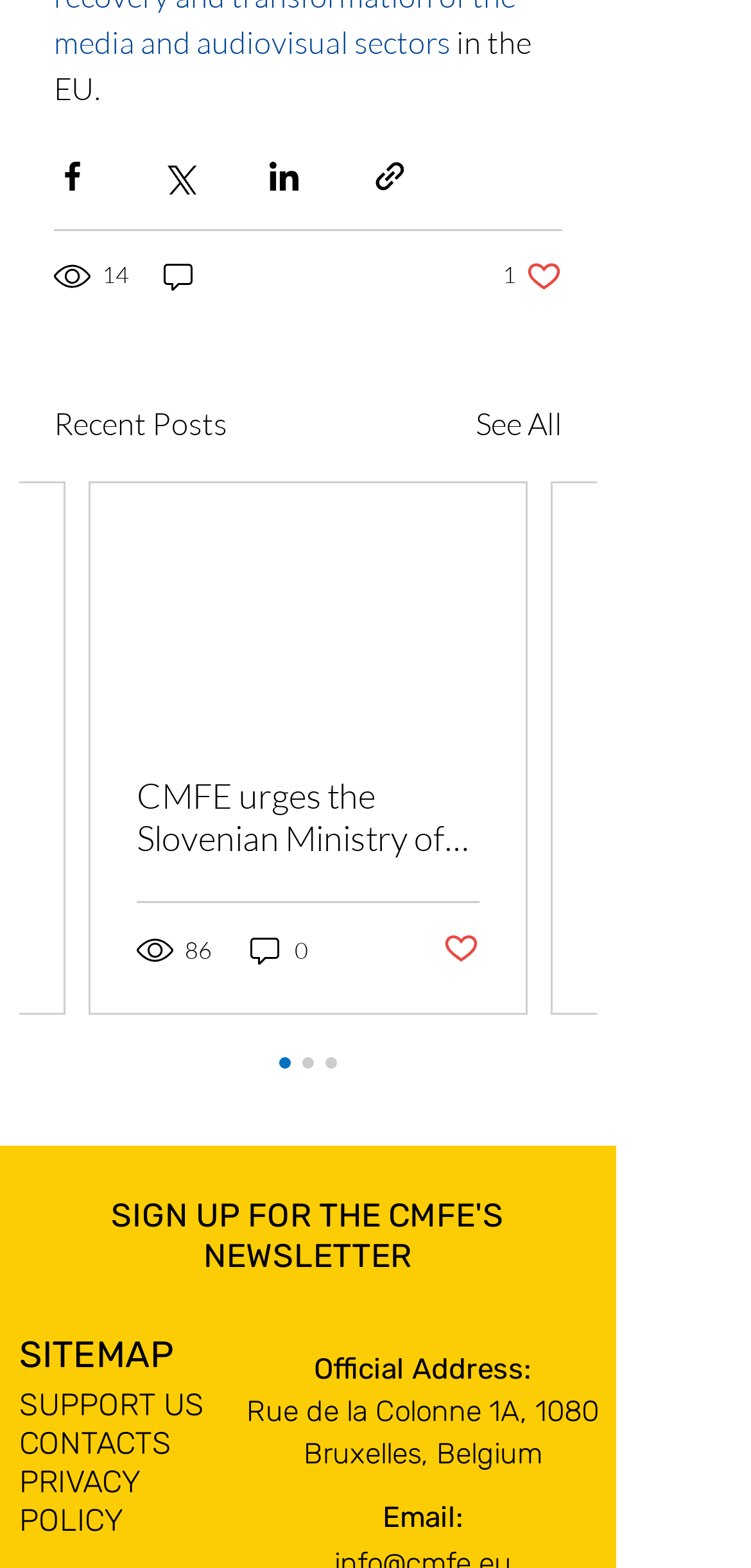Please indicate the bounding box coordinates of the element's region to be clicked to achieve the instruction: "Like the post". Provide the coordinates as four float numbers between 0 and 1, i.e., [left, top, right, bottom].

[0.669, 0.165, 0.749, 0.188]